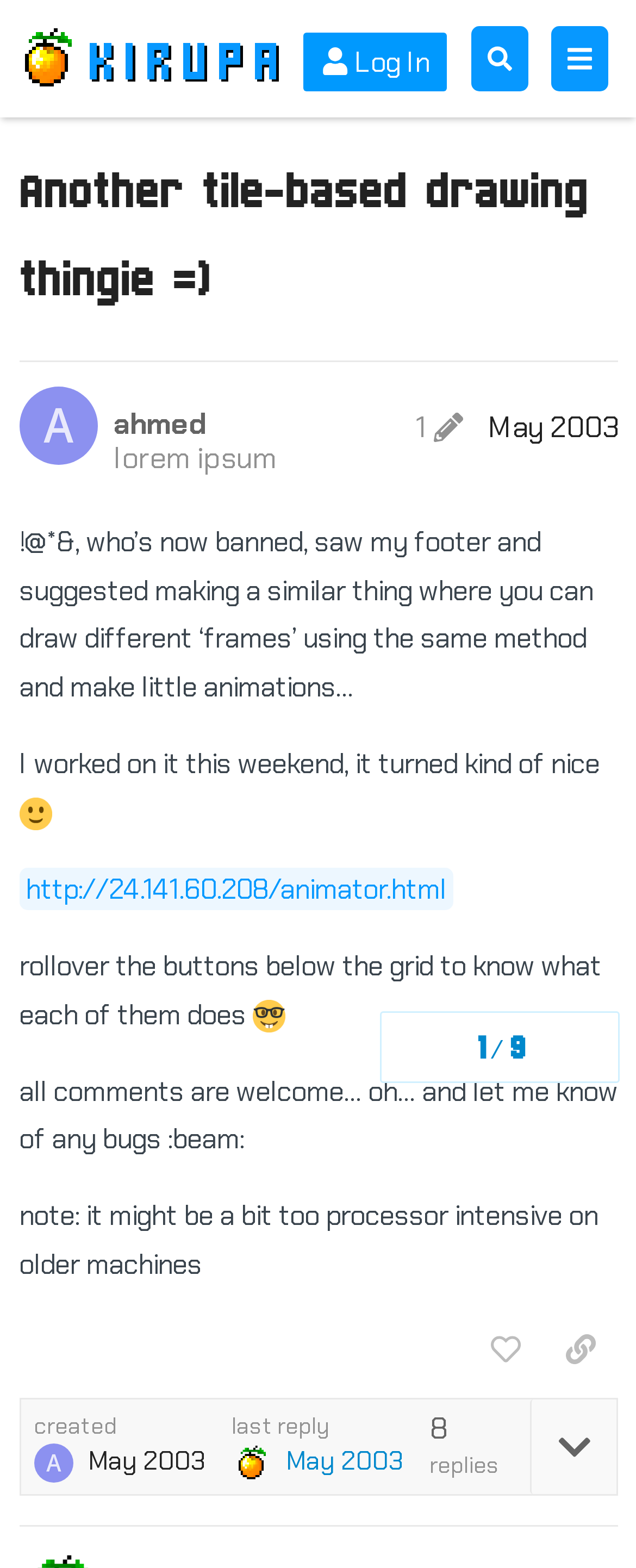Please identify the bounding box coordinates of the clickable element to fulfill the following instruction: "Visit the link to animator.html". The coordinates should be four float numbers between 0 and 1, i.e., [left, top, right, bottom].

[0.03, 0.554, 0.712, 0.581]